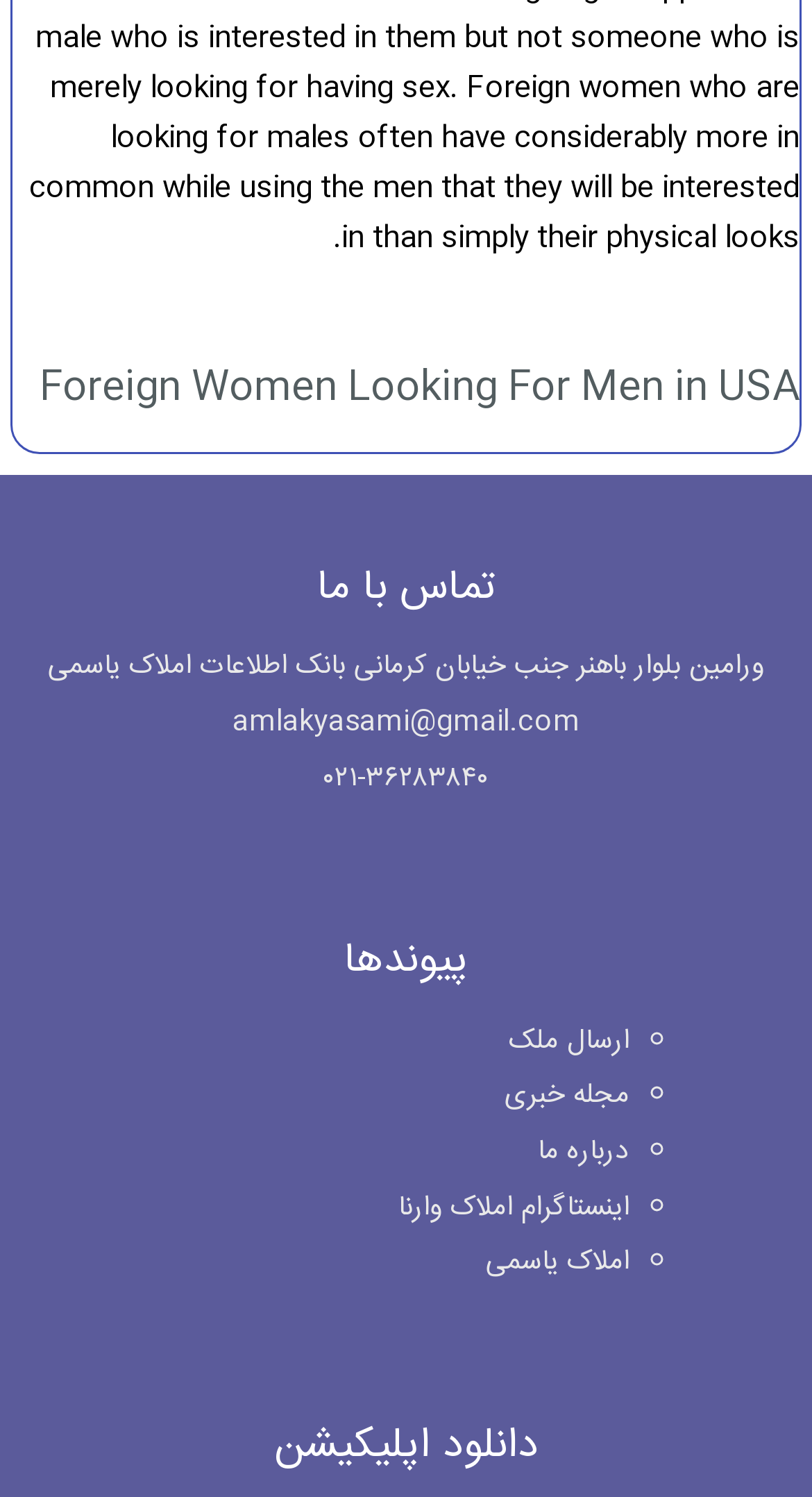Identify the coordinates of the bounding box for the element described below: "April 2024". Return the coordinates as four float numbers between 0 and 1: [left, top, right, bottom].

None